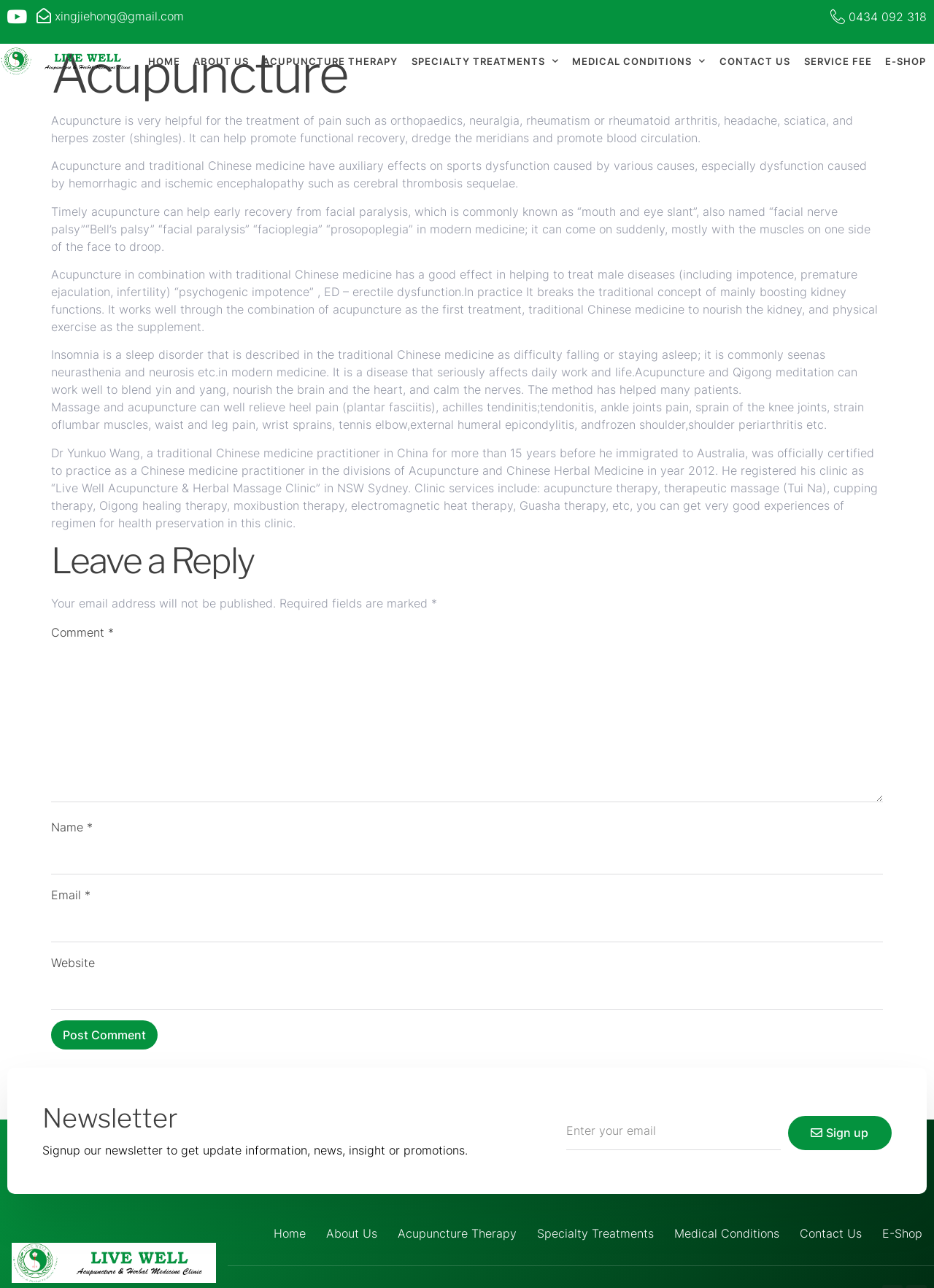What is the treatment for heel pain mentioned on the webpage?
Look at the image and respond with a one-word or short phrase answer.

Massage and acupuncture